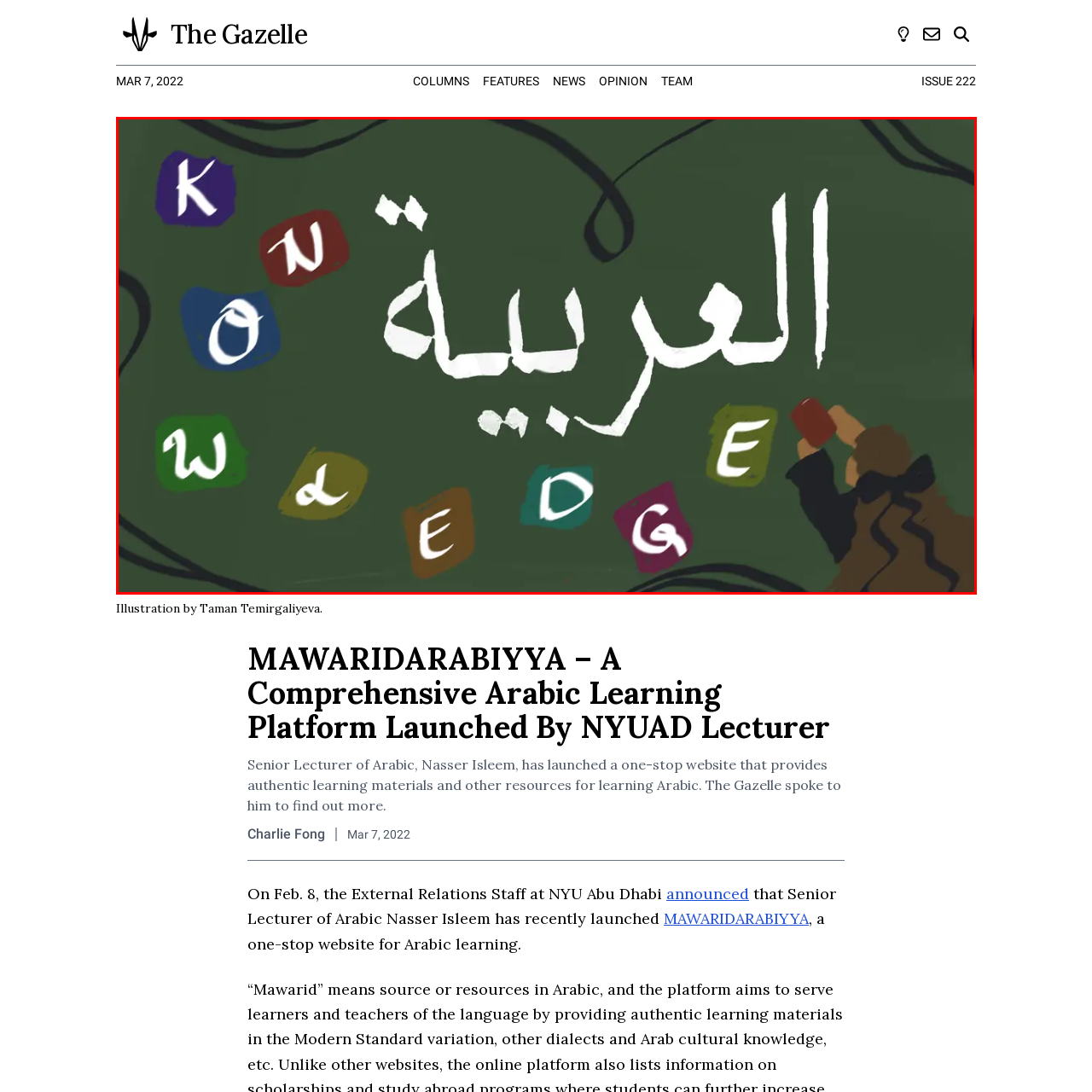Identify the subject within the red bounding box and respond to the following question in a single word or phrase:
What is the color of the chalk being used?

Red